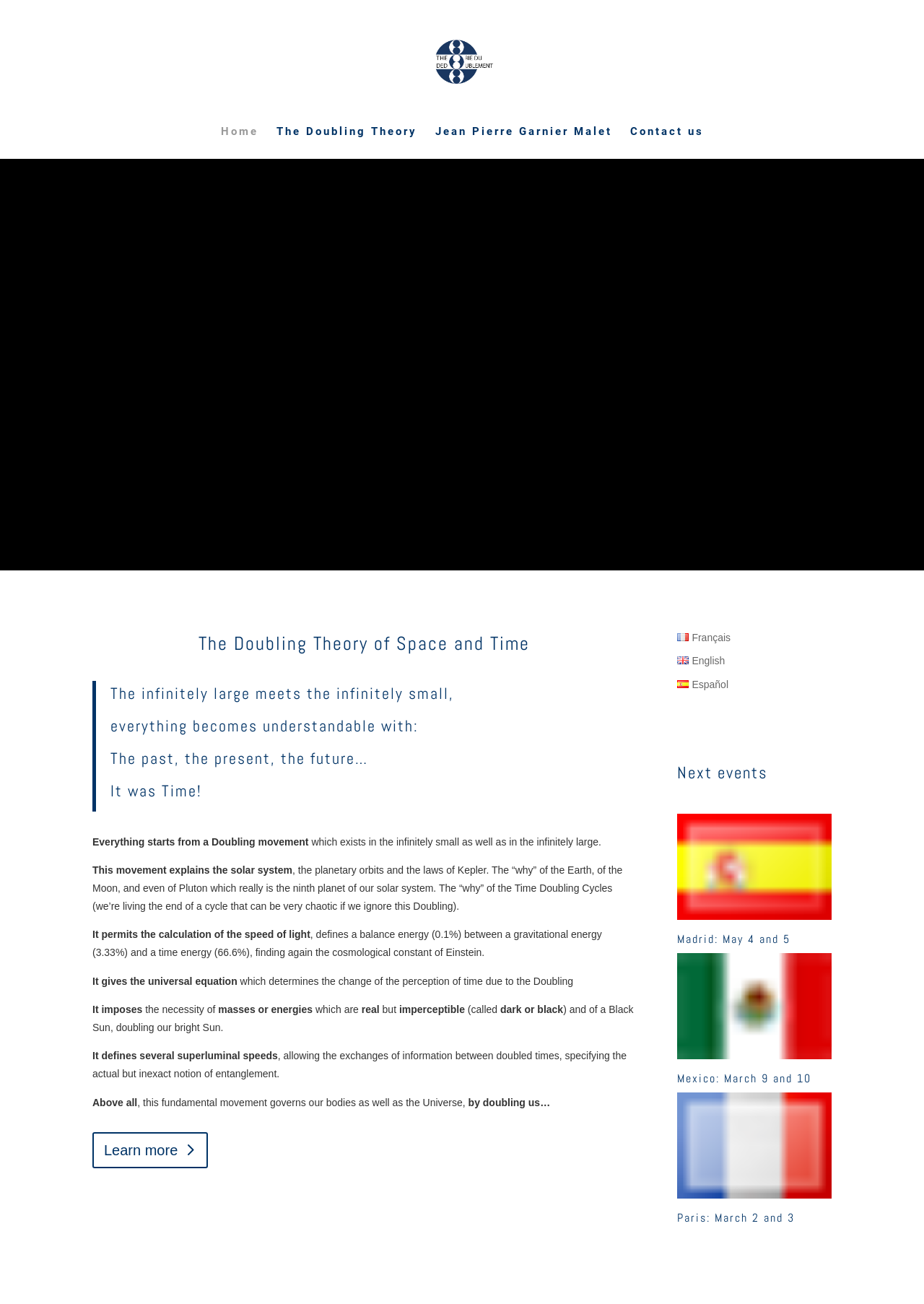Identify the bounding box coordinates of the element to click to follow this instruction: 'View the next event in Madrid'. Ensure the coordinates are four float values between 0 and 1, provided as [left, top, right, bottom].

[0.733, 0.698, 0.9, 0.707]